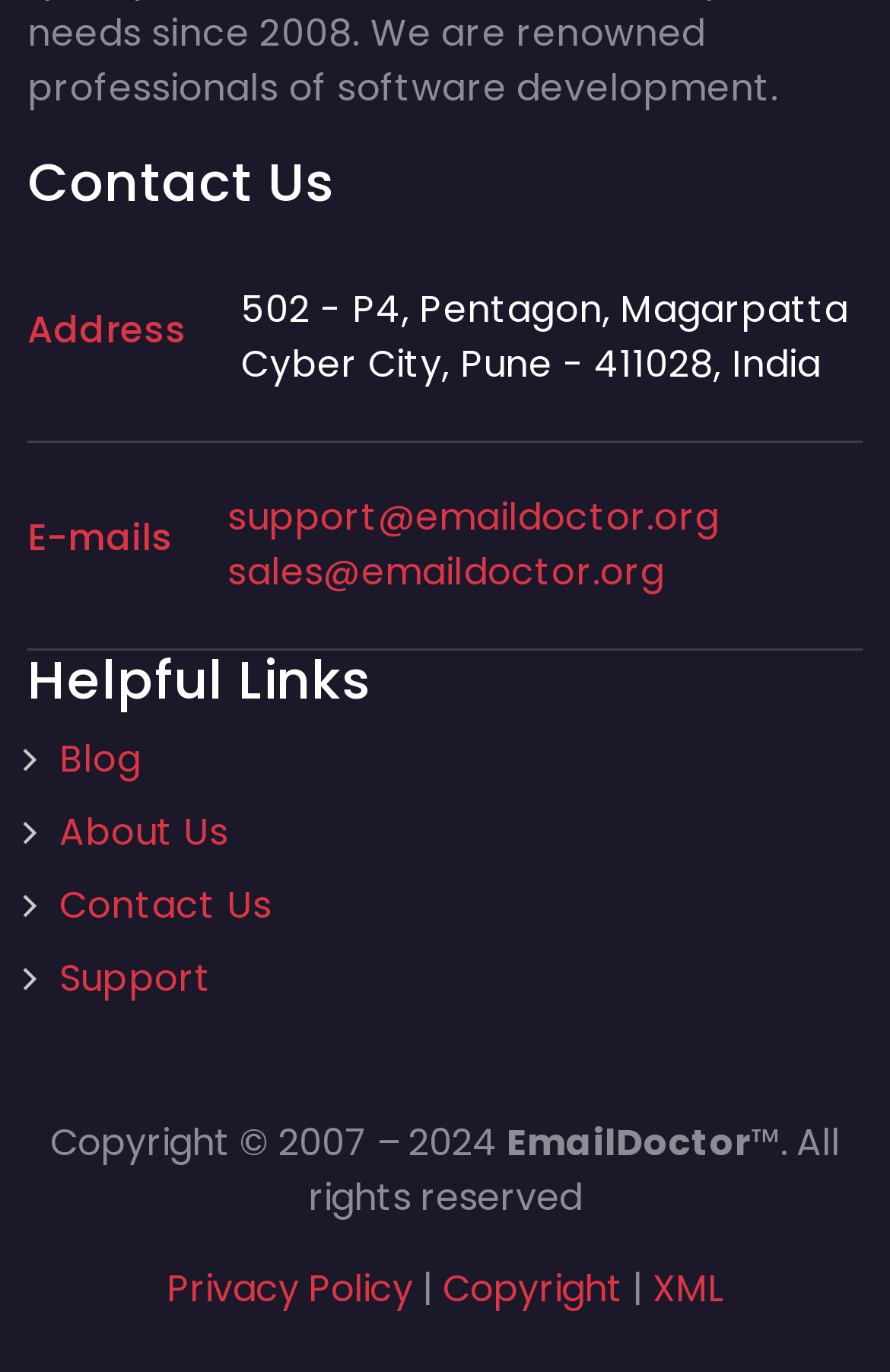Find the bounding box coordinates for the HTML element described as: "Contact Us". The coordinates should consist of four float values between 0 and 1, i.e., [left, top, right, bottom].

[0.067, 0.641, 0.305, 0.679]